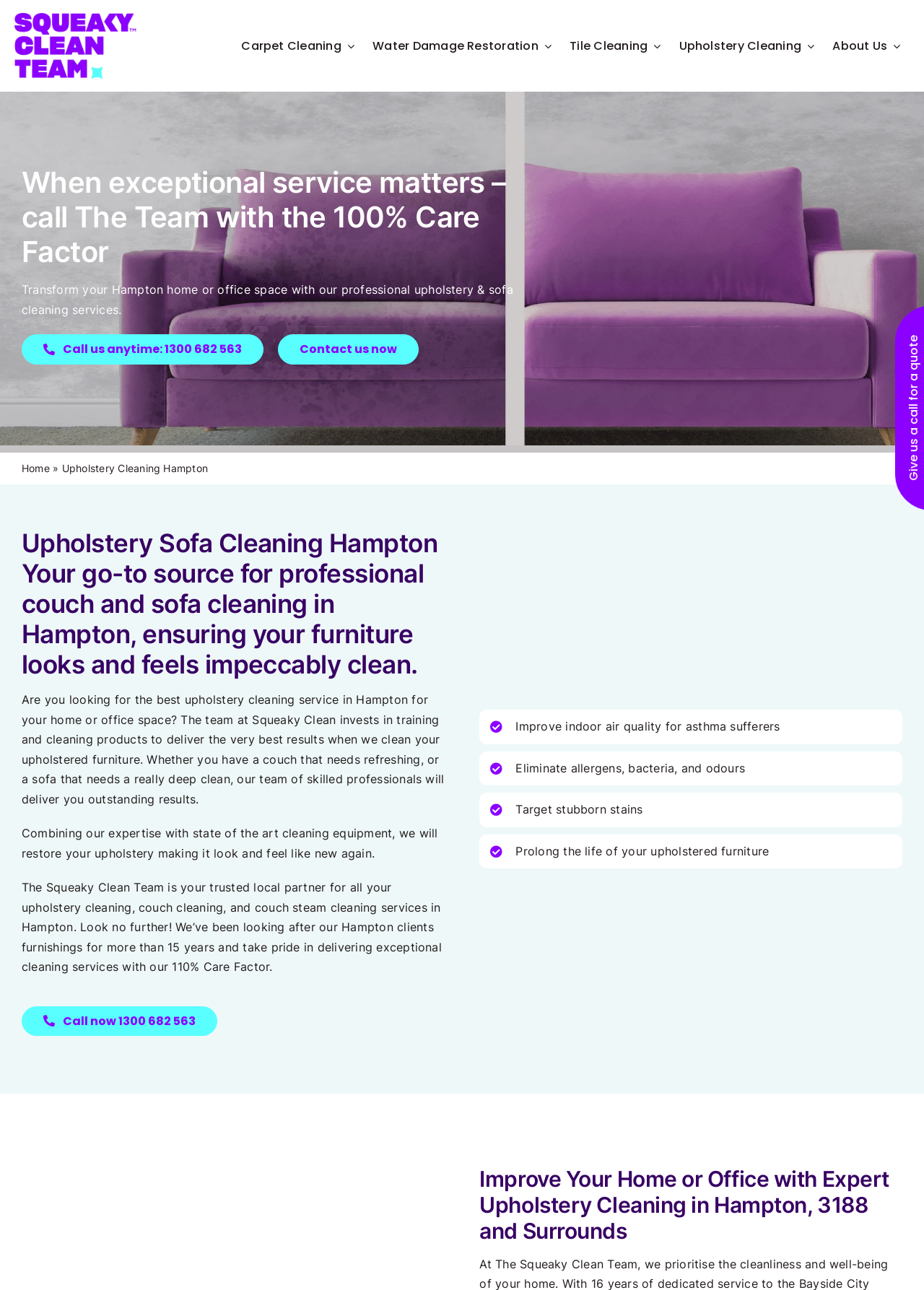Give a concise answer of one word or phrase to the question: 
What is the name of the team providing upholstery cleaning services?

The Squeaky Clean Team